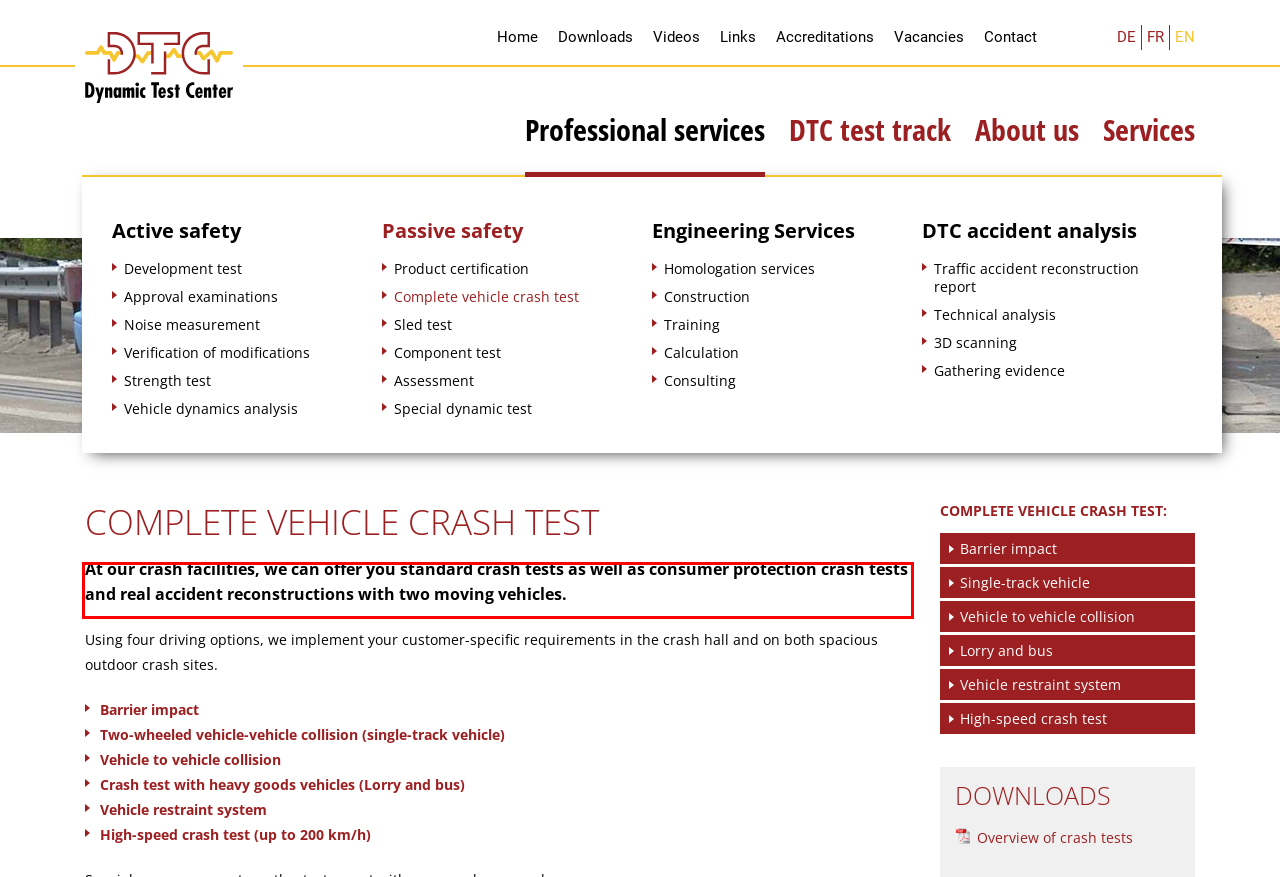In the given screenshot, locate the red bounding box and extract the text content from within it.

Using four driving options, we implement your customer-specific requirements in the crash hall and on both spacious outdoor crash sites.